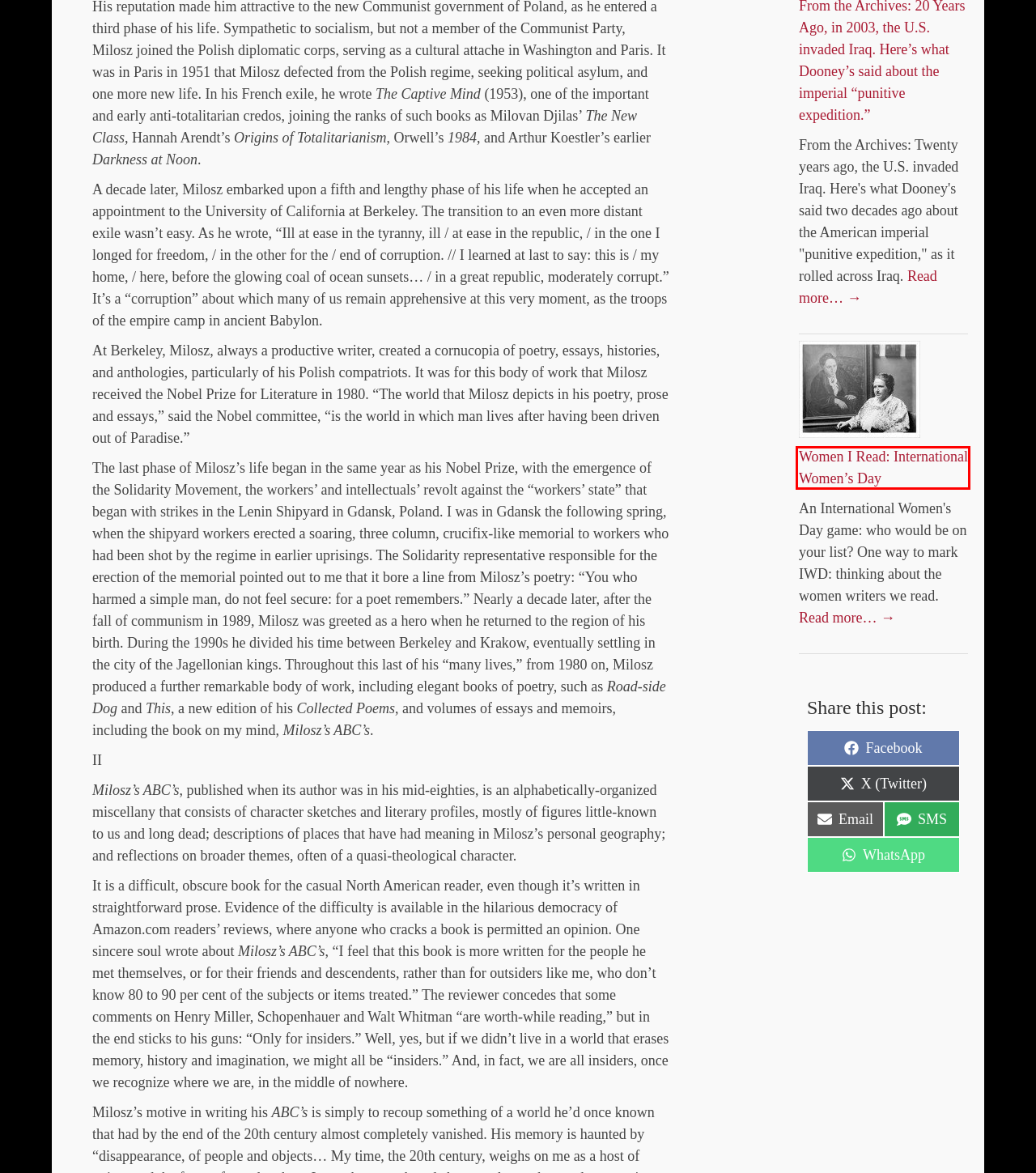You are given a webpage screenshot where a red bounding box highlights an element. Determine the most fitting webpage description for the new page that loads after clicking the element within the red bounding box. Here are the candidates:
A. Obituaries Archives - dooneyscafe.com
B. Privacy Policy - dooneyscafe.com
C. Women I Read: International Women's Day - dooneyscafe.com
D. Home - Ruskin Technologies
E. Books Archives - dooneyscafe.com
F. The Anger of a Happy Warrior - dooneyscafe.com
G. Home - dooneyscafe.com
H. Reviews Archives - dooneyscafe.com

C